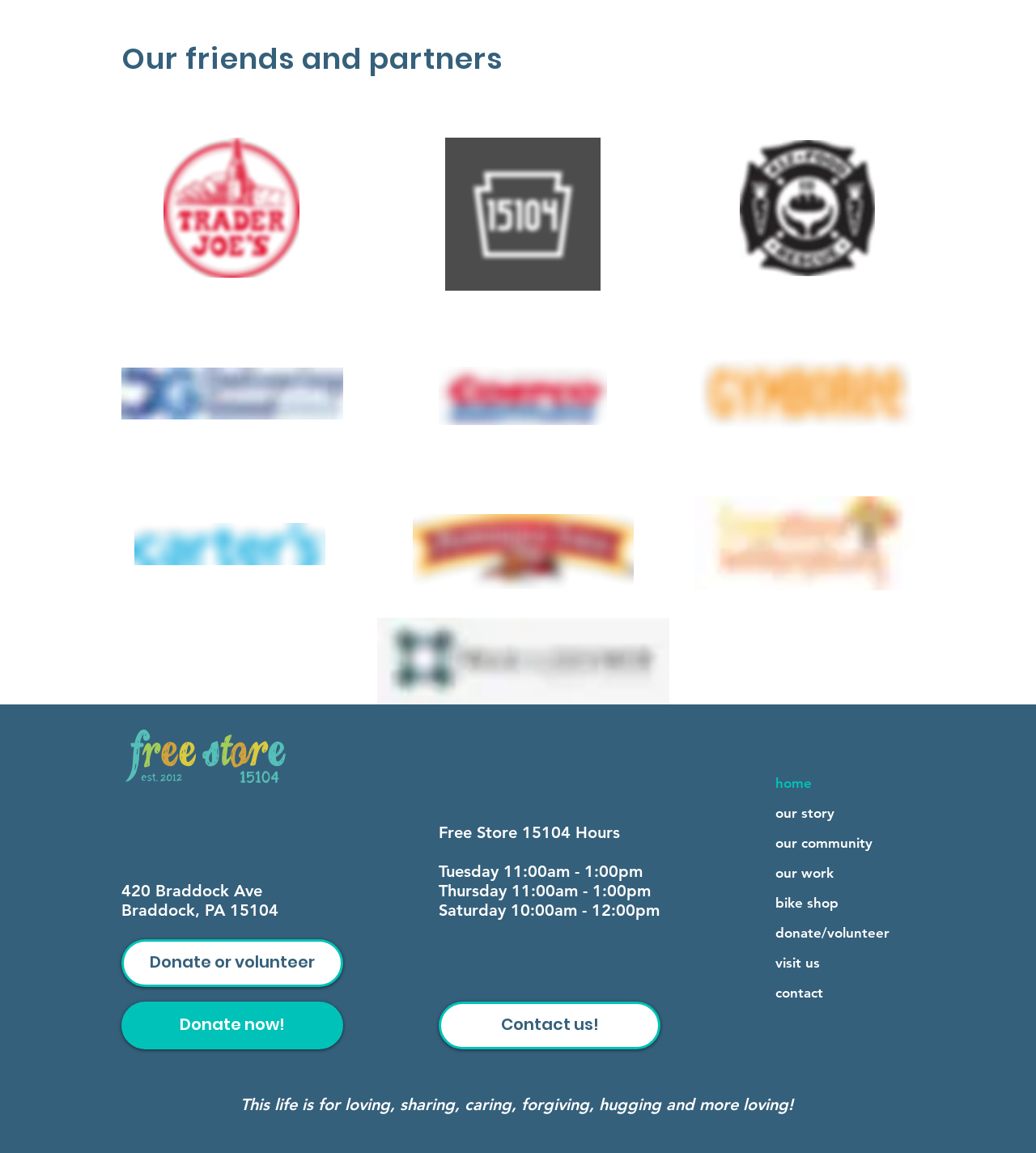Determine the bounding box coordinates for the UI element described. Format the coordinates as (top-left x, top-left y, bottom-right x, bottom-right y) and ensure all values are between 0 and 1. Element description: our work

[0.745, 0.745, 0.877, 0.77]